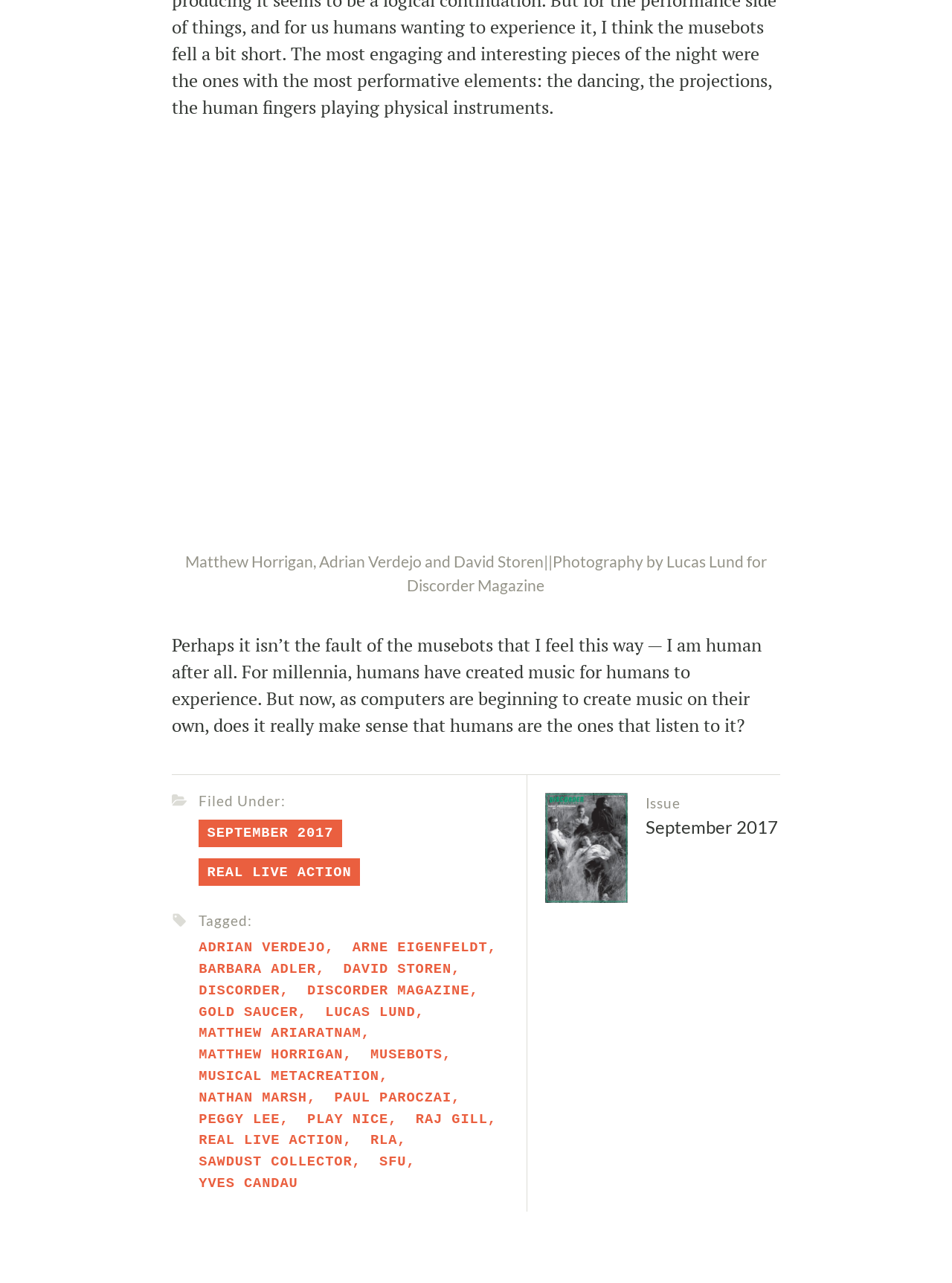Using the webpage screenshot, locate the HTML element that fits the following description and provide its bounding box: "Nathan Marsh".

[0.209, 0.849, 0.323, 0.862]